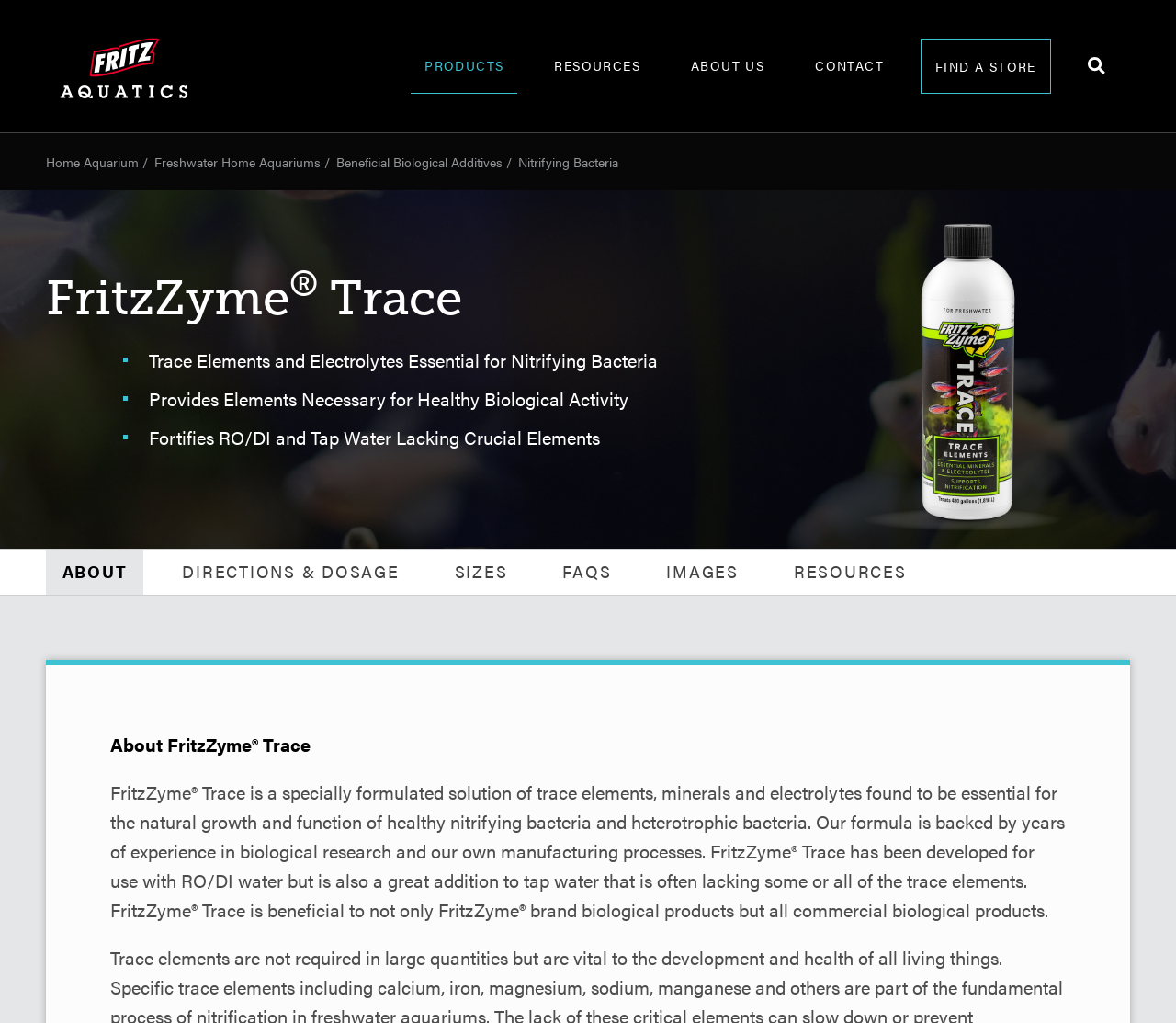Please provide a comprehensive response to the question below by analyzing the image: 
What type of aquariums is FritzZyme Trace for?

The type of aquariums FritzZyme Trace is for can be inferred from the link 'Freshwater Home Aquariums' with bounding box coordinates [0.131, 0.148, 0.273, 0.168]. This link suggests that FritzZyme Trace is for freshwater aquariums.